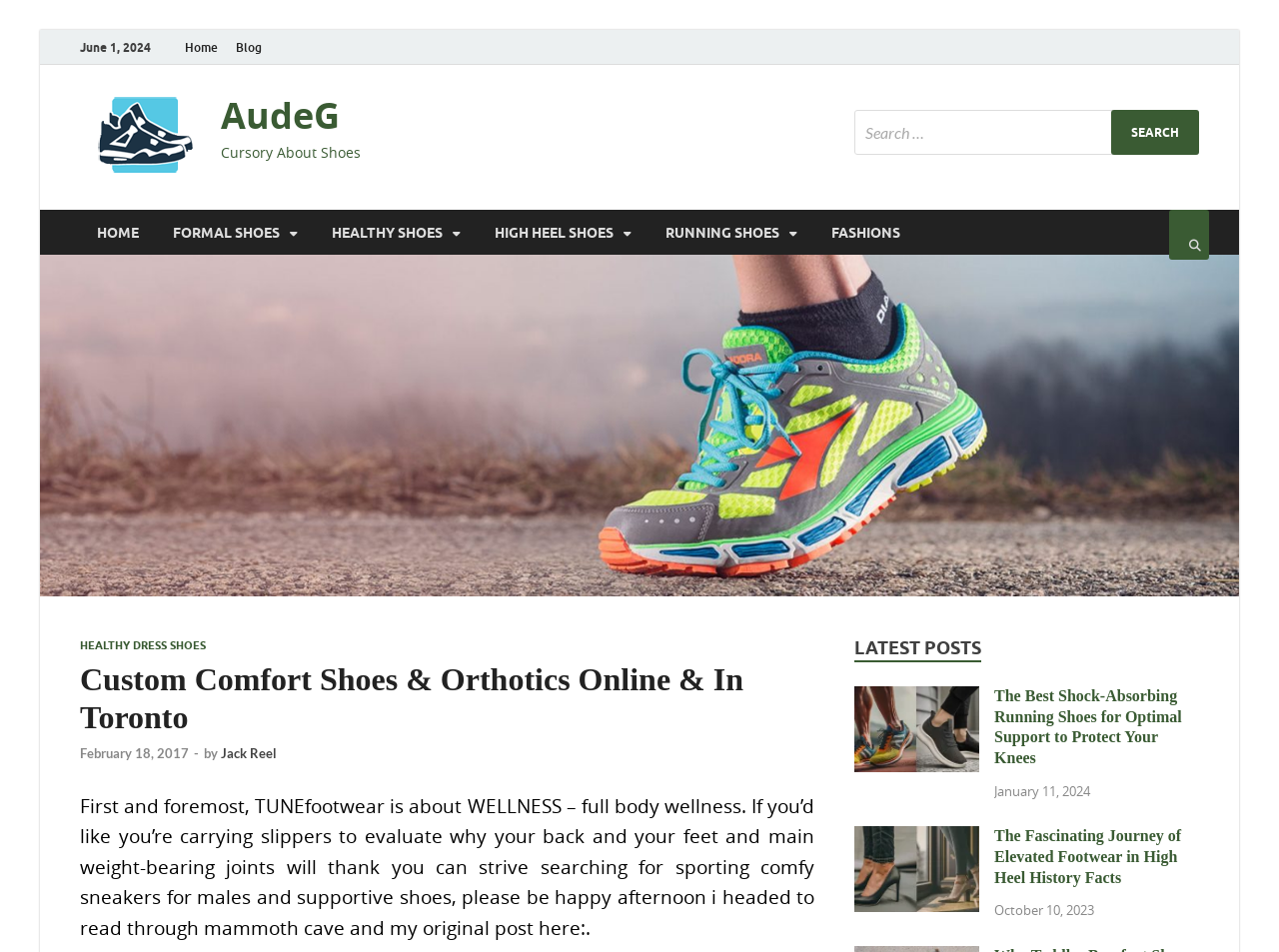Specify the bounding box coordinates of the element's area that should be clicked to execute the given instruction: "Go to Home page". The coordinates should be four float numbers between 0 and 1, i.e., [left, top, right, bottom].

[0.138, 0.031, 0.177, 0.068]